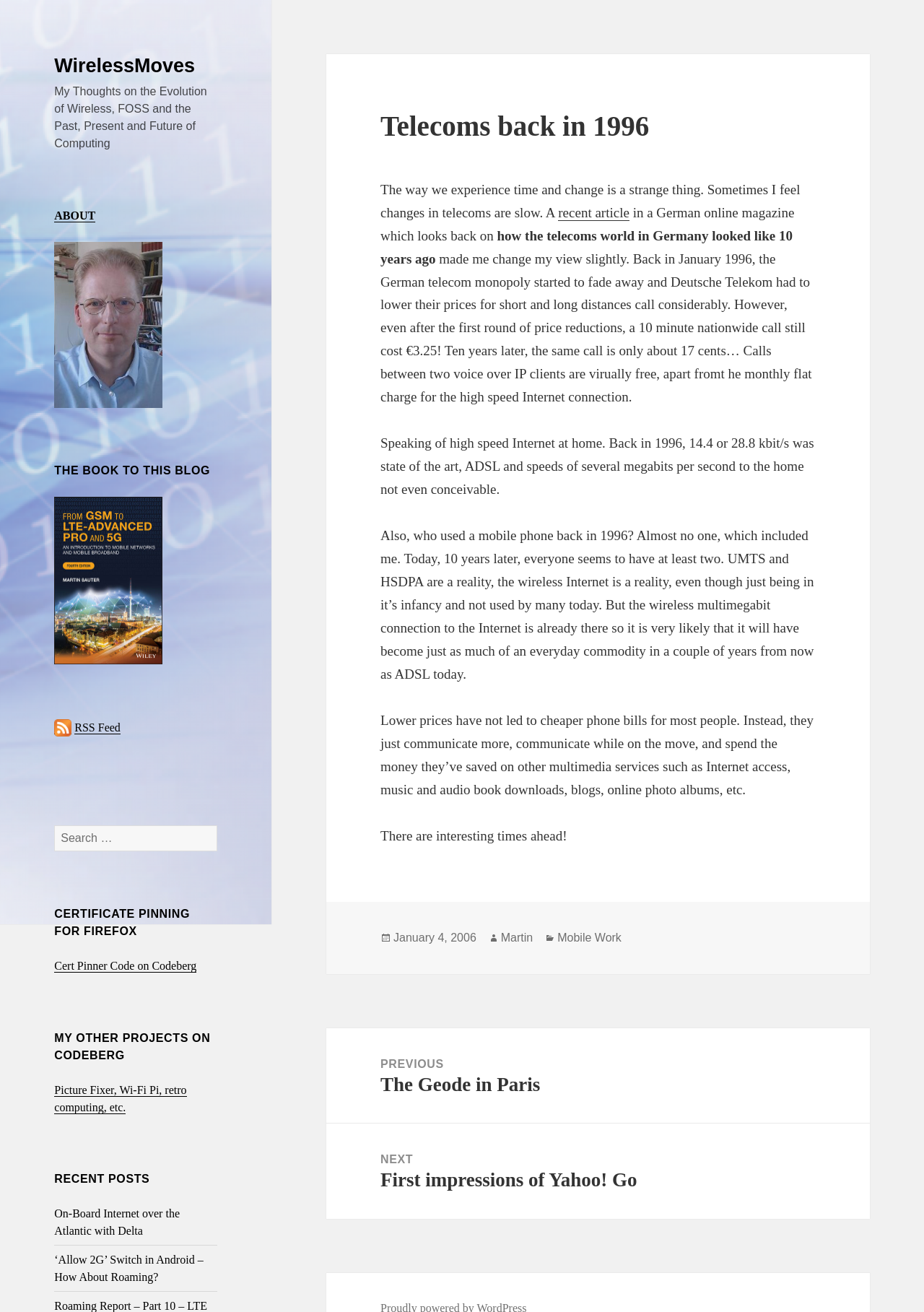What is the author of the article?
Give a detailed response to the question by analyzing the screenshot.

I found the author's name by looking at the footer section of the webpage, where it says 'Author' followed by a link to the author's name, which is 'Martin'.